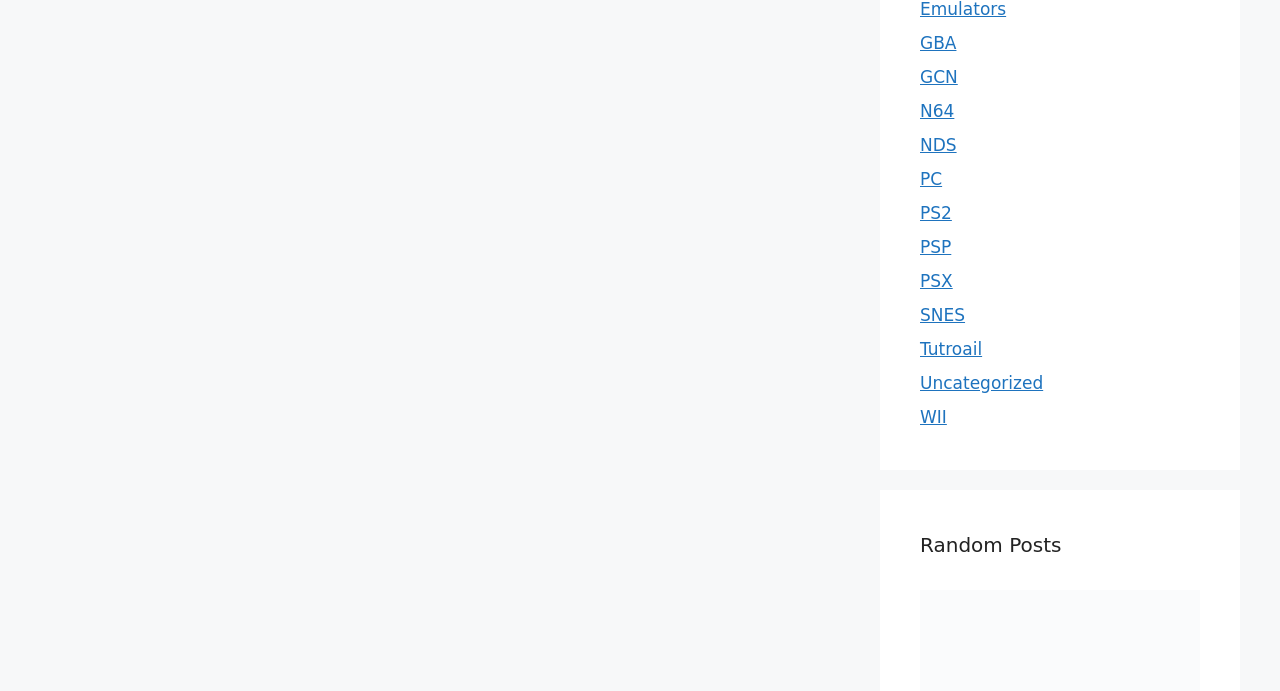Locate the bounding box coordinates of the element's region that should be clicked to carry out the following instruction: "Visit WII page". The coordinates need to be four float numbers between 0 and 1, i.e., [left, top, right, bottom].

[0.719, 0.588, 0.74, 0.617]